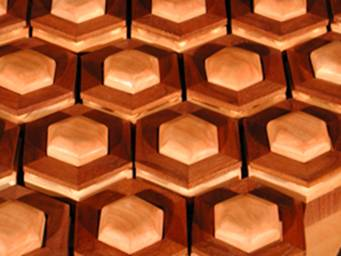Give an elaborate caption for the image.

The image showcases a close-up view of the buttons on a prototype of the Trichord musical instrument. The buttons, arranged in a geometric pattern reminiscent of a honeycomb, are crafted from wood, featuring a smooth, polished surface that accentuates the natural grain and color variations. Each button has a distinct hexagonal shape, which is designed ergonomically to allow for easy playability. This layout underscores the instrument’s intention to facilitate intuitive learning and performance, enabling users to quickly grasp the fundamentals of music theory and chord structures. The thoughtful design reflects a blend of aesthetics and functionality, showcasing the innovative approach behind the Trichord's development.